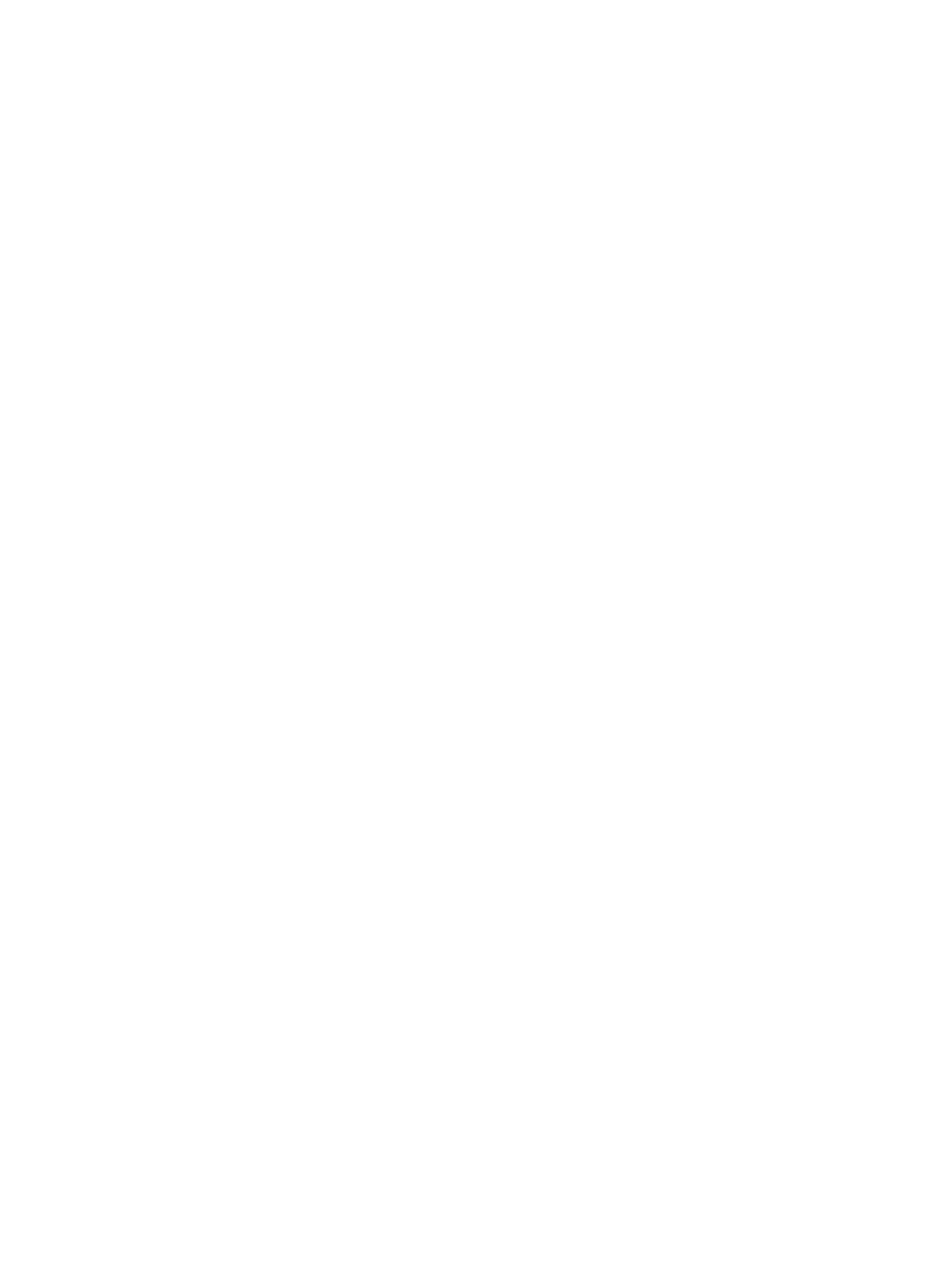Identify the bounding box for the described UI element. Provide the coordinates in (top-left x, top-left y, bottom-right x, bottom-right y) format with values ranging from 0 to 1: Good Stuff

None